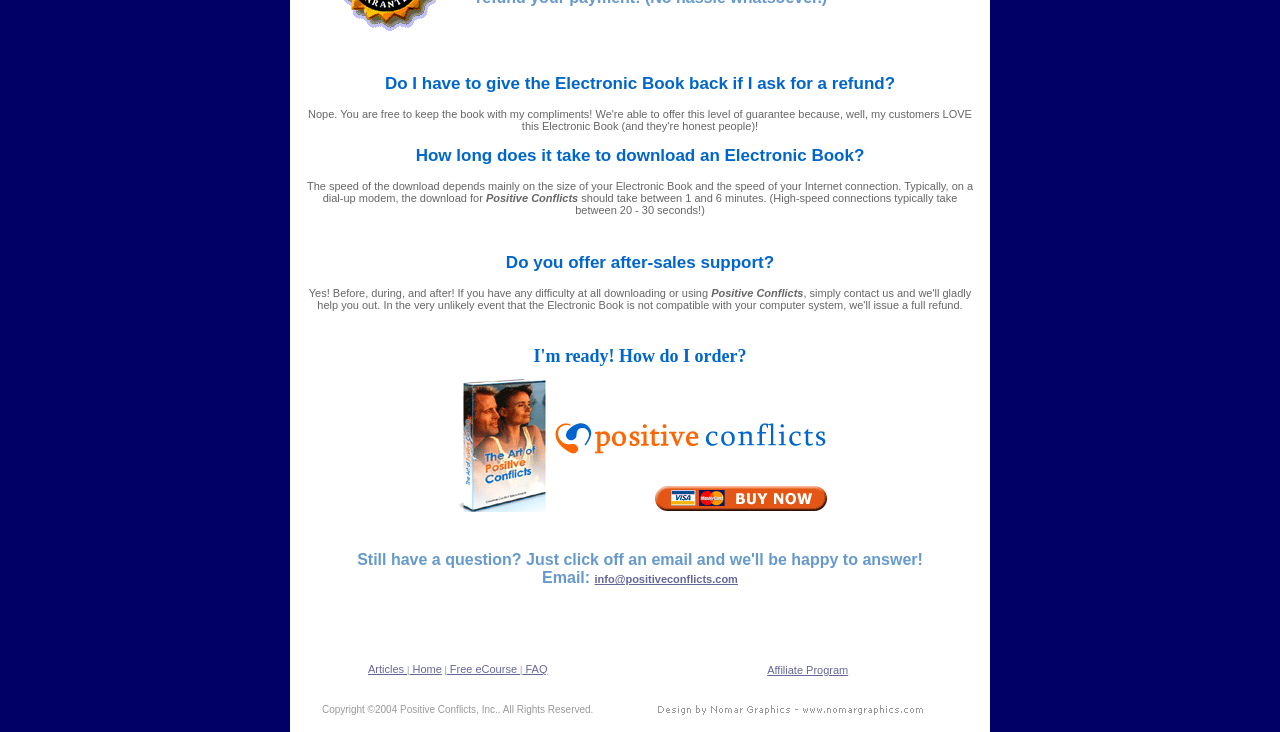Give the bounding box coordinates for the element described as: "alt="Design by Nomar Graphics"".

[0.513, 0.973, 0.749, 0.99]